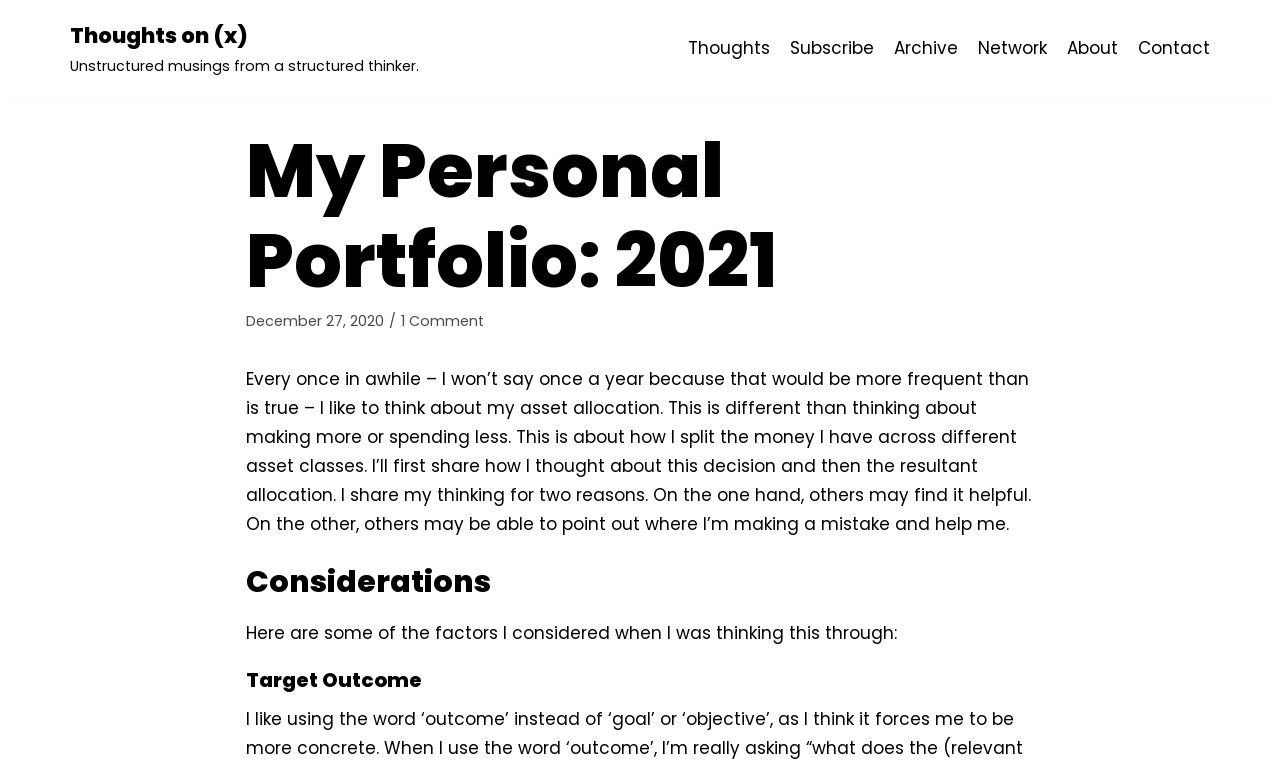Utilize the details in the image to thoroughly answer the following question: What is the author's frequency of thinking about asset allocation?

The author mentions in the text that they like to think about their asset allocation every once in awhile, but not as frequently as once a year.